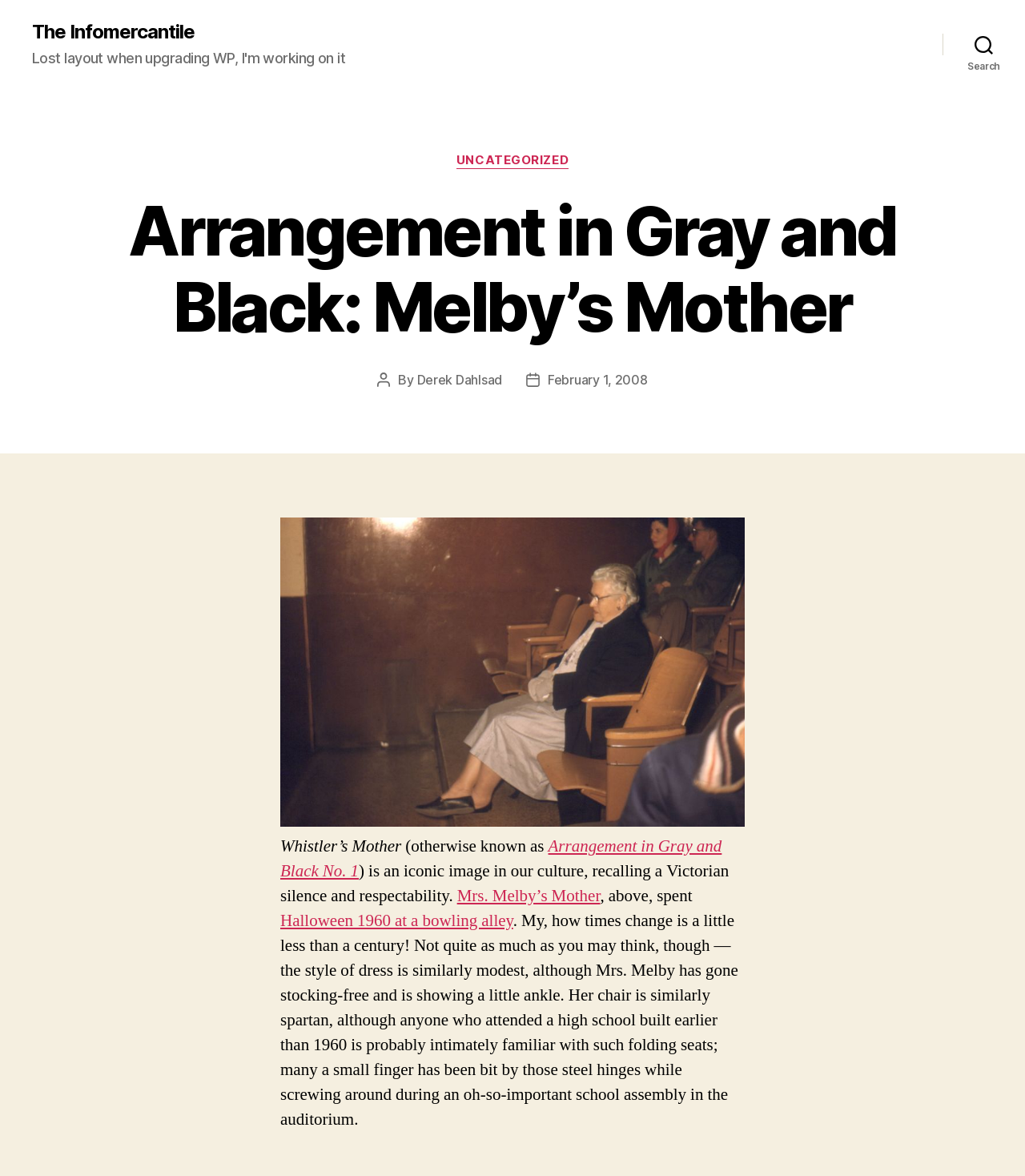Provide a short, one-word or phrase answer to the question below:
What is Mrs. Melby’s Mother doing?

Spent Halloween 1960 at a bowling alley